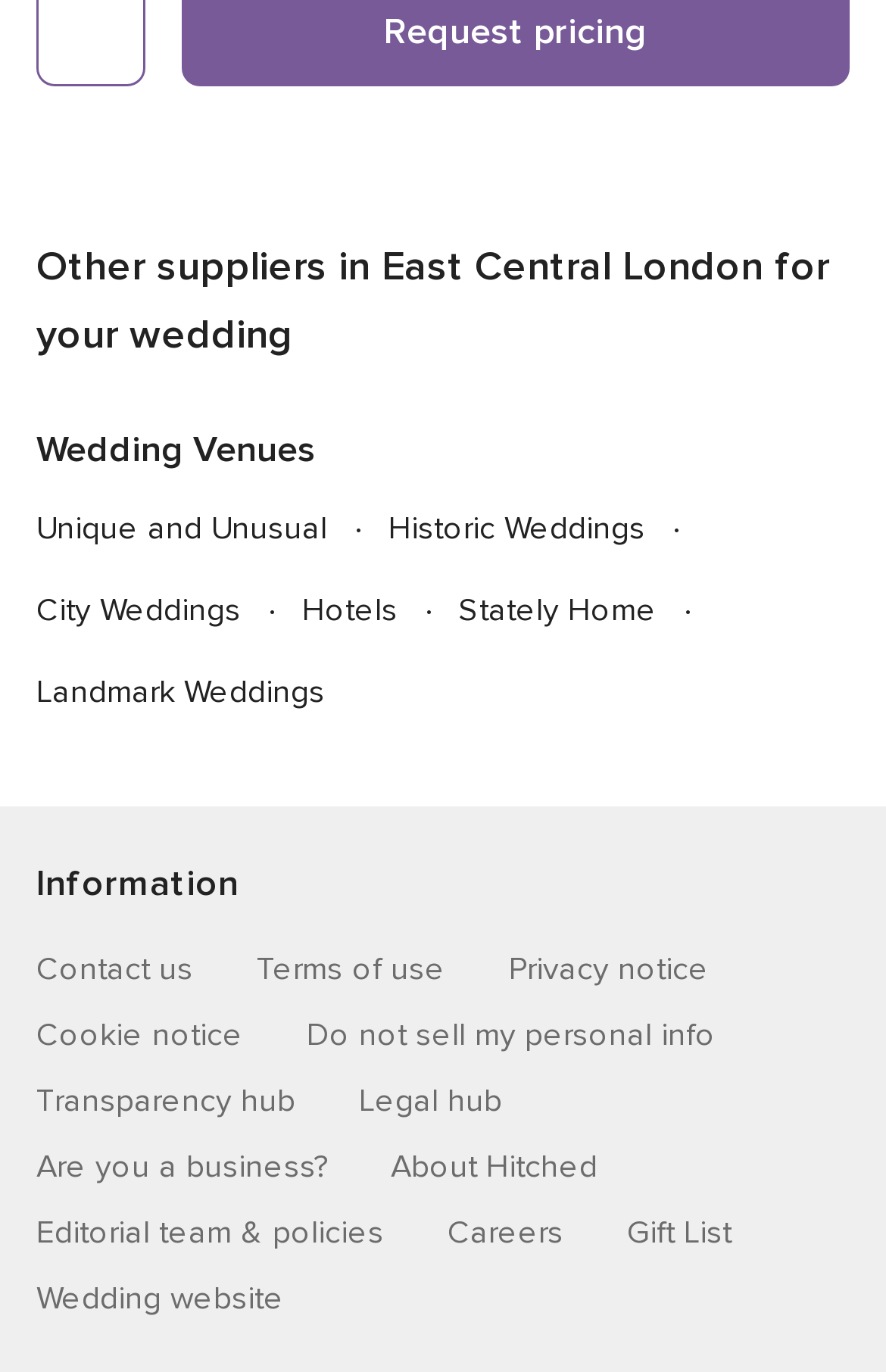Please specify the bounding box coordinates of the area that should be clicked to accomplish the following instruction: "check the about me section". The coordinates should consist of four float numbers between 0 and 1, i.e., [left, top, right, bottom].

None